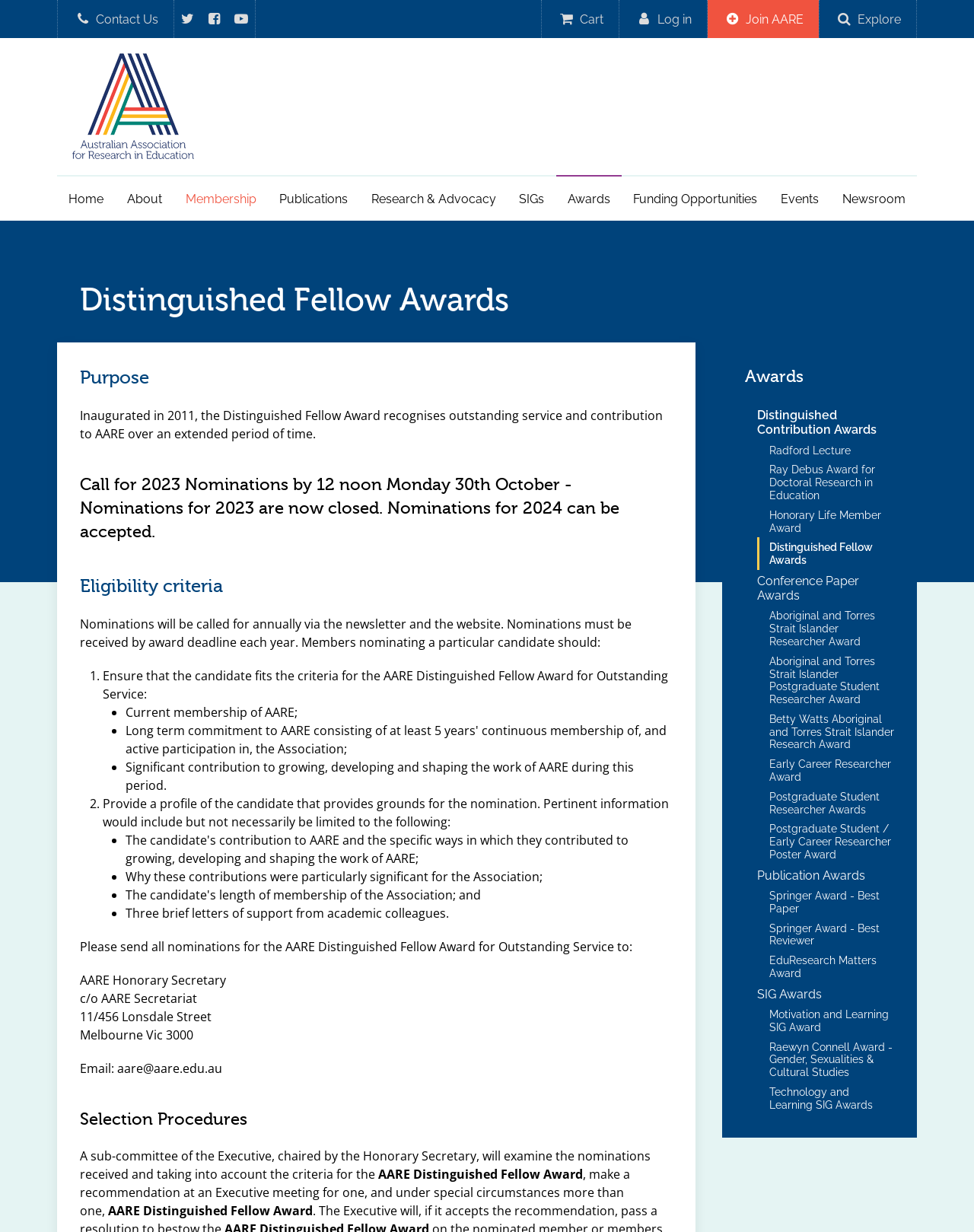Specify the bounding box coordinates of the element's region that should be clicked to achieve the following instruction: "Search for a query". The bounding box coordinates consist of four float numbers between 0 and 1, in the format [left, top, right, bottom].

[0.059, 0.037, 0.941, 0.057]